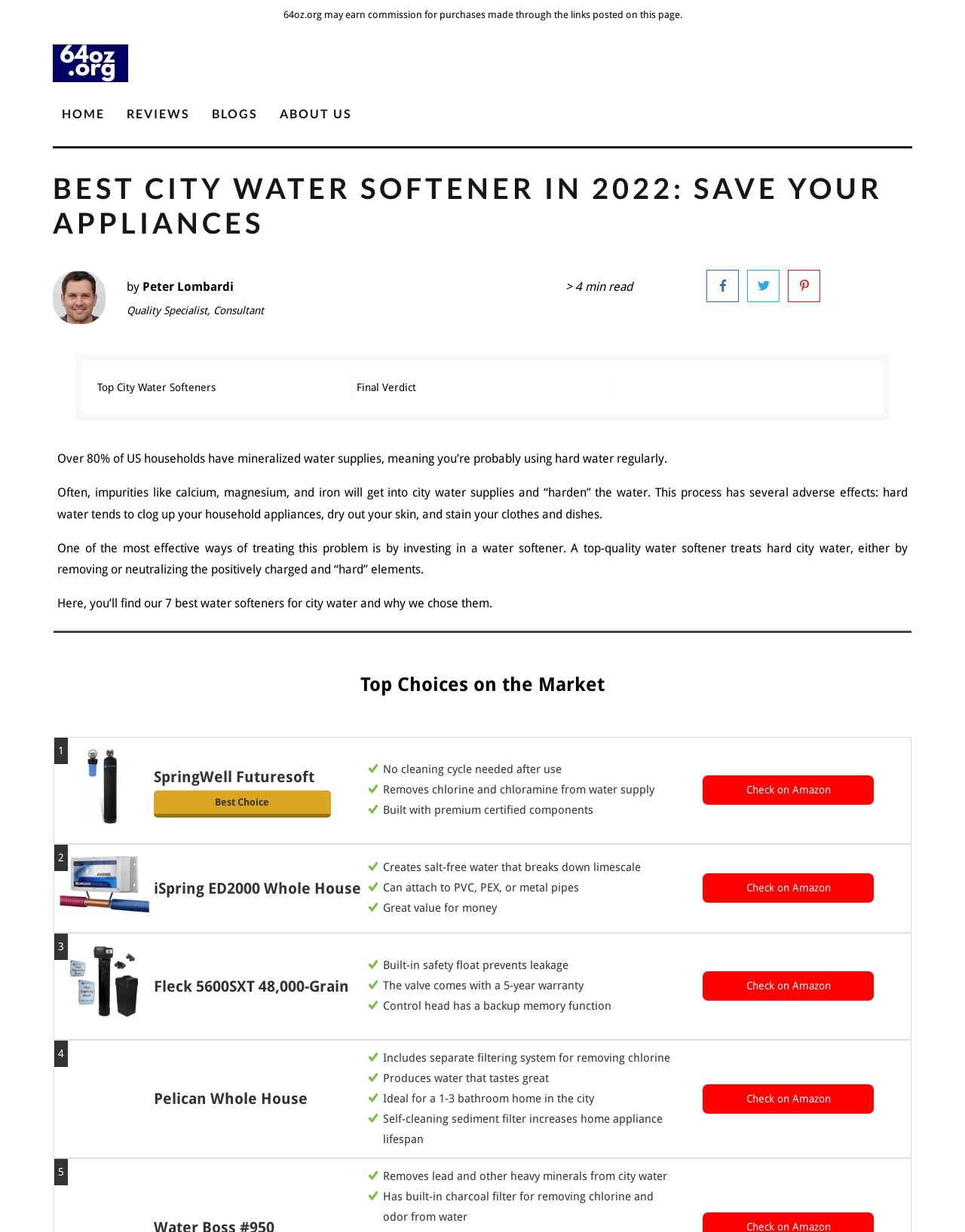Please determine the primary heading and provide its text.

BEST CITY WATER SOFTENER IN 2022: SAVE YOUR APPLIANCES